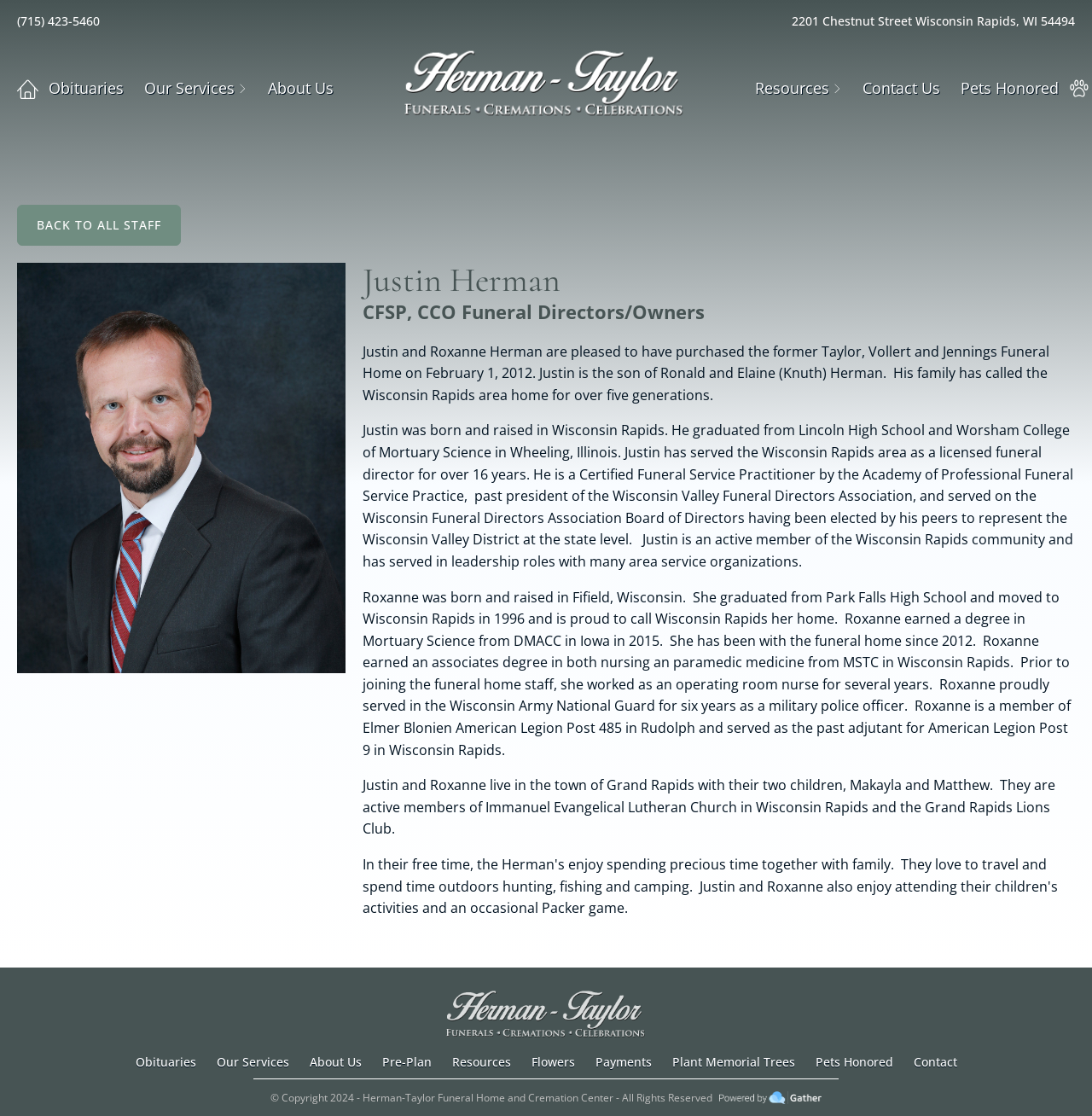Determine the bounding box coordinates of the clickable element to complete this instruction: "View the funeral home's resources". Provide the coordinates in the format of four float numbers between 0 and 1, [left, top, right, bottom].

[0.682, 0.062, 0.781, 0.096]